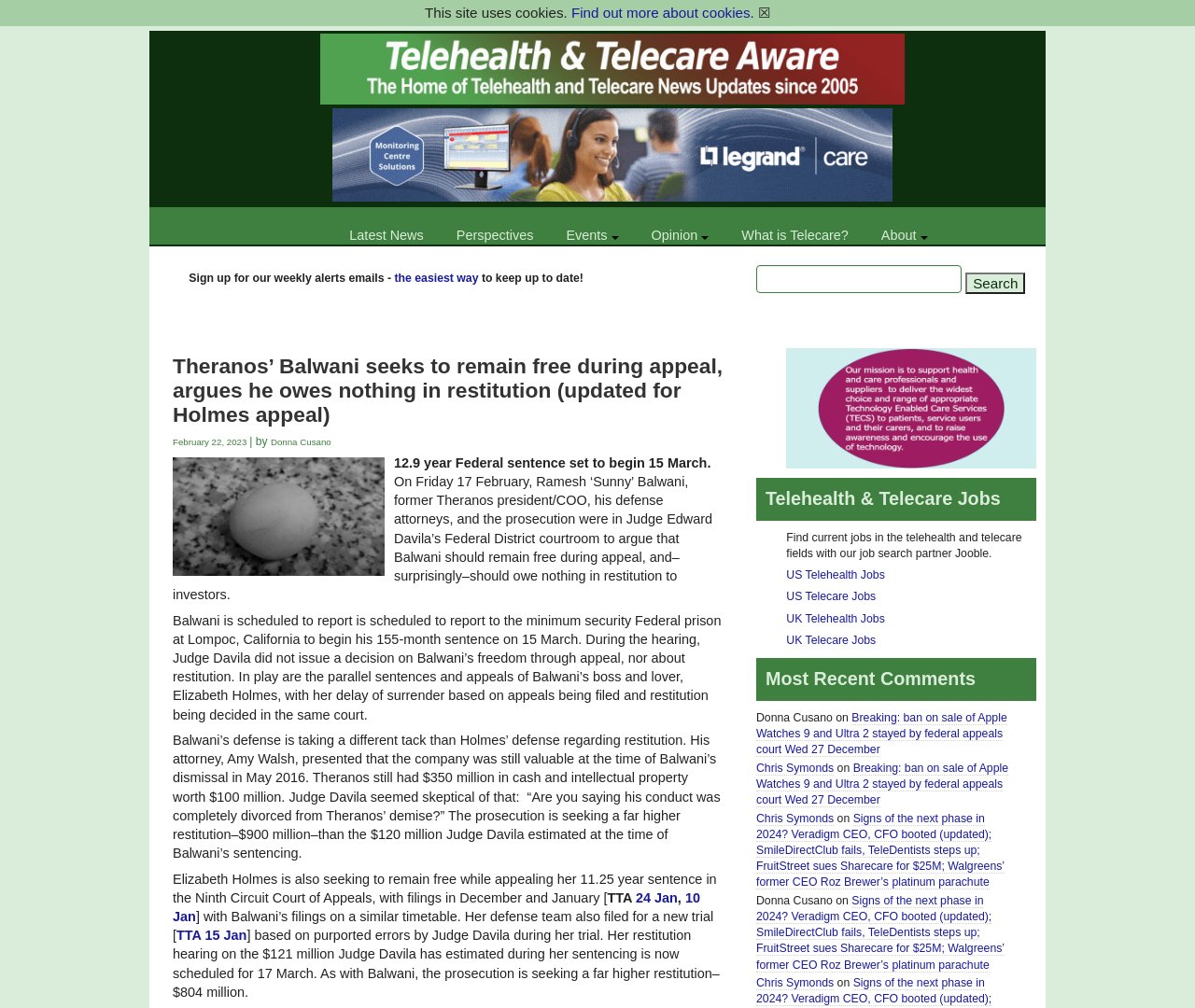Please answer the following question using a single word or phrase: Who is the author of the latest article?

Donna Cusano